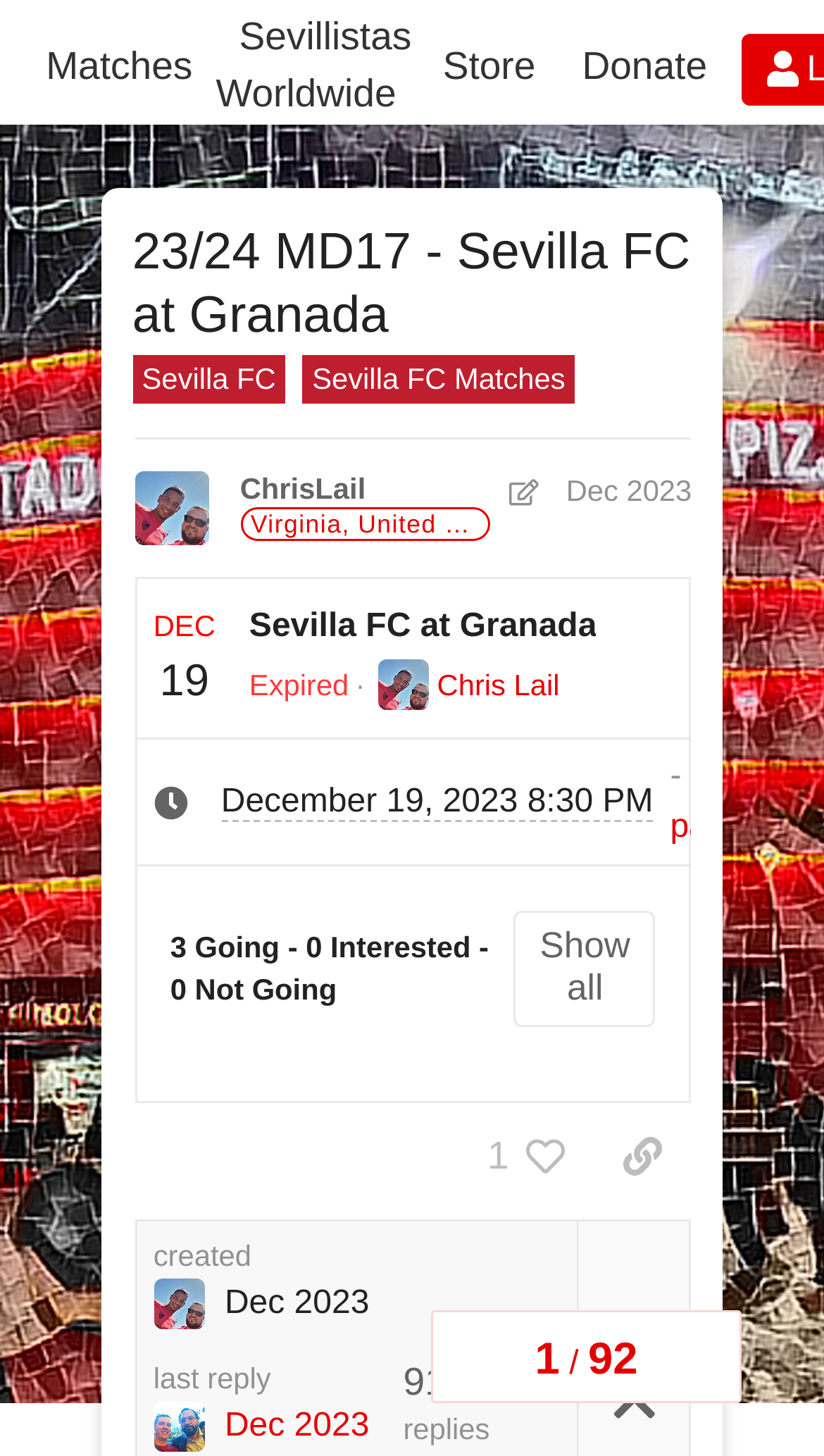Determine the bounding box coordinates of the section to be clicked to follow the instruction: "Click on the 'Sevilla FC at Granada' link". The coordinates should be given as four float numbers between 0 and 1, formatted as [left, top, right, bottom].

[0.16, 0.153, 0.838, 0.236]